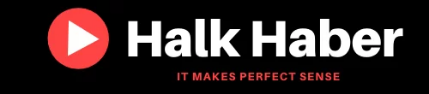What is the color of the tagline?
Using the visual information, respond with a single word or phrase.

red